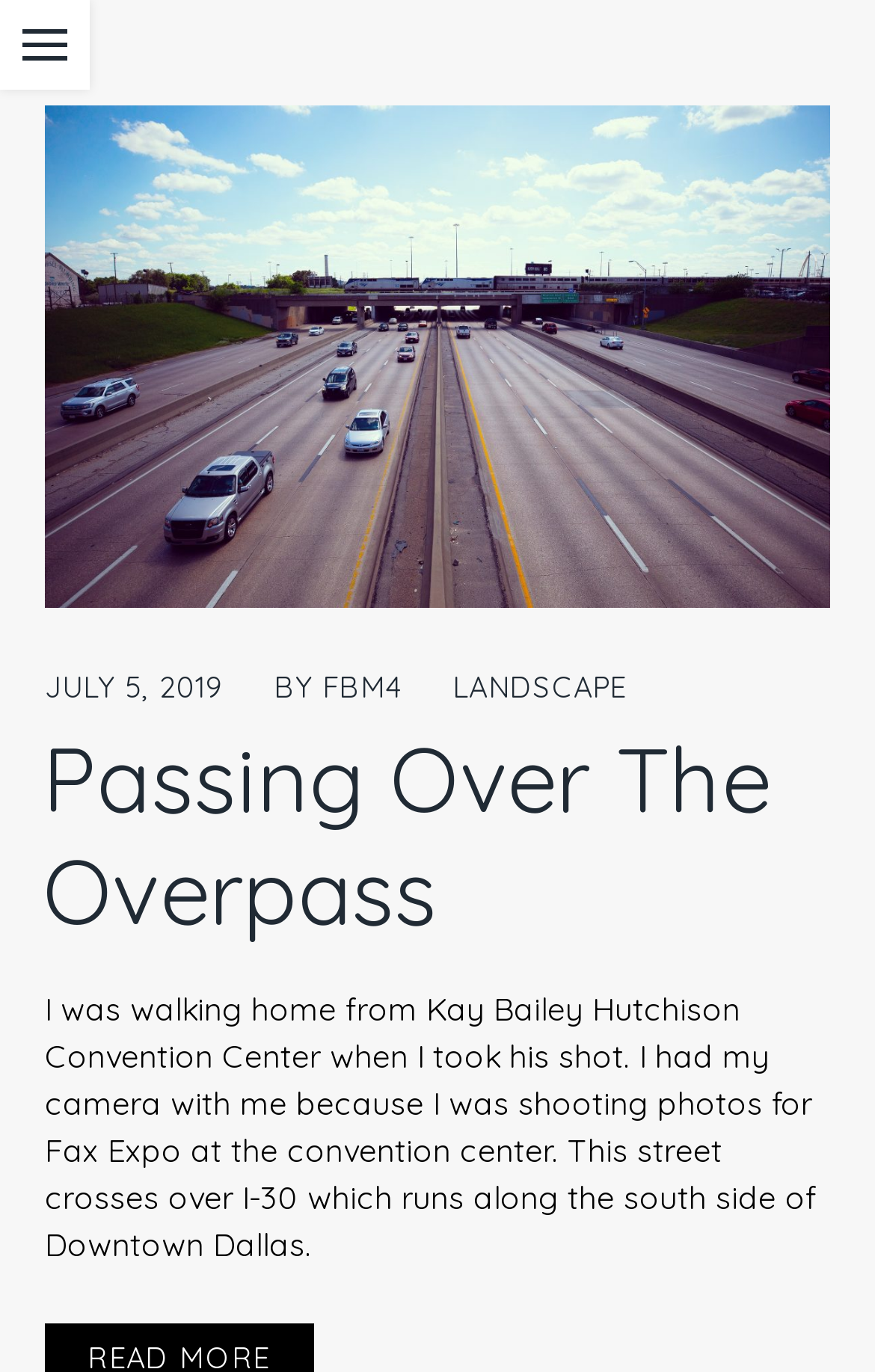Locate the bounding box coordinates for the element described below: "Passing Over The Overpass". The coordinates must be four float values between 0 and 1, formatted as [left, top, right, bottom].

[0.049, 0.527, 0.949, 0.69]